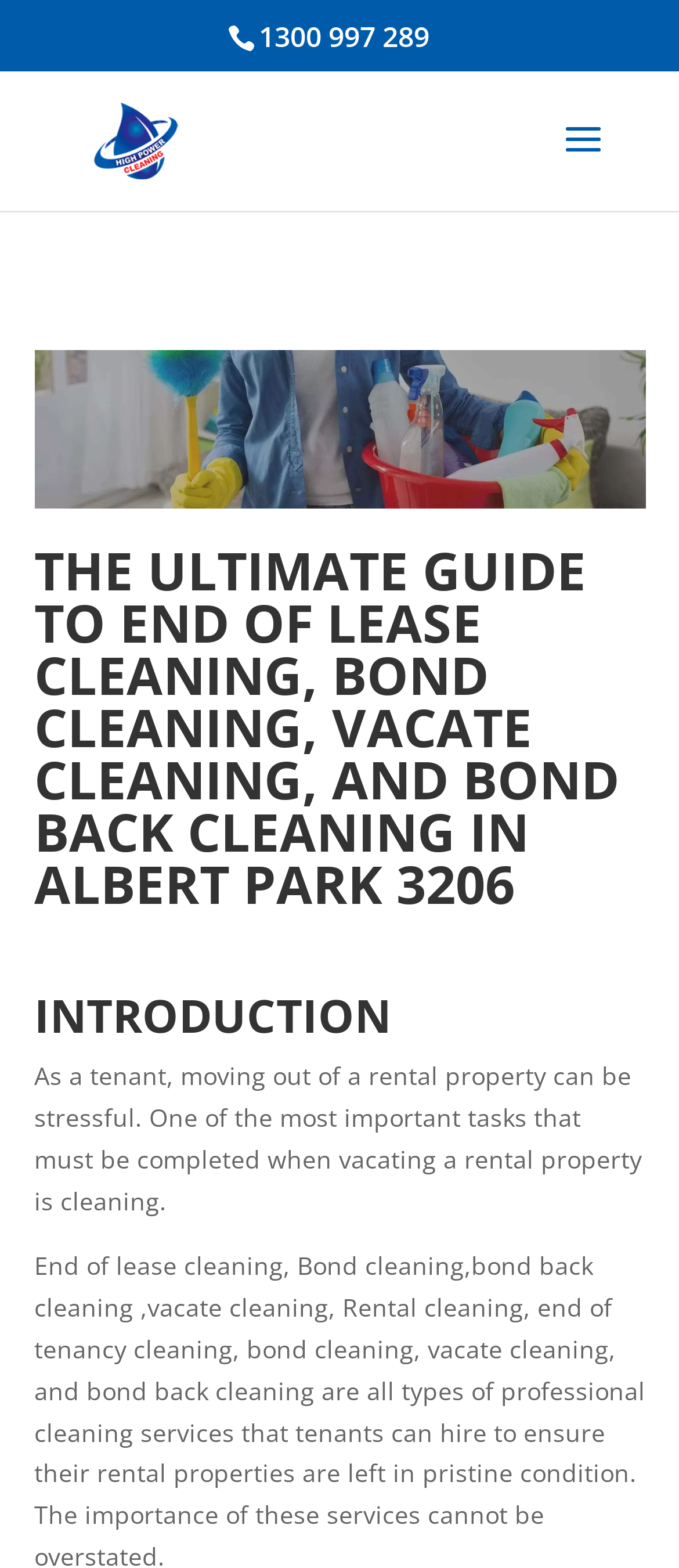Construct a thorough caption encompassing all aspects of the webpage.

The webpage is about end of lease cleaning, bond cleaning, vacate cleaning, and bond back cleaning services in Albert Park, 3206. At the top of the page, there is a phone number "1300 997 289" displayed prominently. Below the phone number, there is a link to "High Power Cleaning" accompanied by an image with the same name. To the right of the link, there is a larger image related to "The 10 Best Bond Cleaners in Dandenong, VIC - Oneflare".

The main content of the page is divided into sections, starting with a heading that serves as a guide to end of lease cleaning, bond cleaning, vacate cleaning, and bond back cleaning in Albert Park. Below this heading, there is a brief introduction to the importance of cleaning when vacating a rental property, which is a stressful task for tenants.